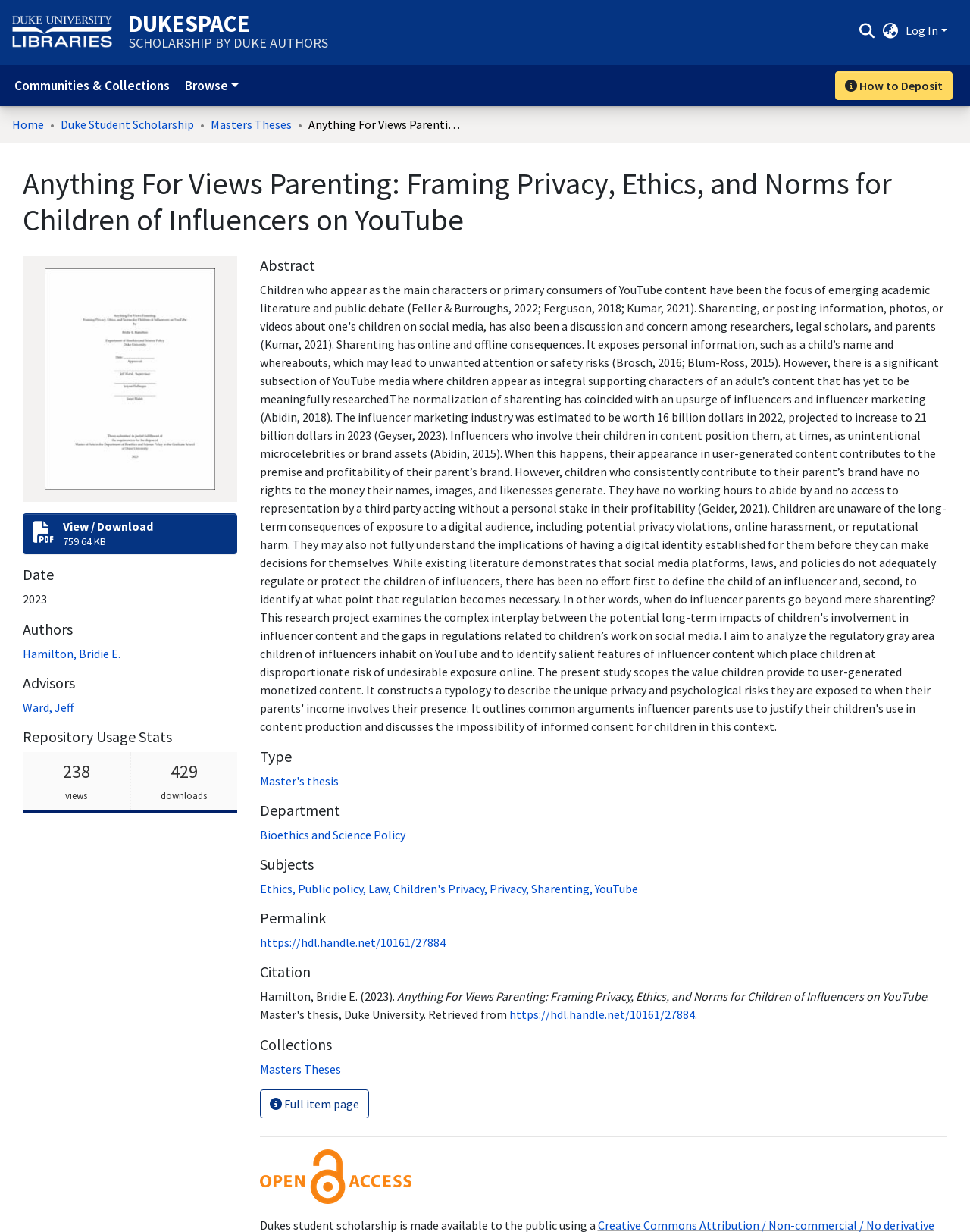Explain in detail what is displayed on the webpage.

This webpage appears to be a scholarly article or thesis page, specifically focused on the topic of "Anything For Views Parenting: Framing Privacy, Ethics, and Norms for Children of Influencers on YouTube". 

At the top of the page, there are several navigation links, including "Skip to Main Content", "Duke University Libraries", and "DUKESPACE SCHOLARSHIP BY DUKE AUTHORS". A user profile bar and search function are also located at the top right corner of the page. 

Below the navigation links, there is a main navigation bar with links to "Communities & Collections", "Browse", and "How to Deposit". A breadcrumb navigation bar is also present, showing the path "Home > Duke Student Scholarship > Masters Theses". 

The main content of the page is divided into several sections. The title of the article, "Anything For Views Parenting: Framing Privacy, Ethics, and Norms for Children of Influencers on YouTube", is displayed prominently at the top of the main content area. 

Below the title, there is a thumbnail image, followed by links to view or download the article, and information about the date, authors, and advisors. 

The next section displays repository usage statistics, including the number of views and downloads. 

Following this, there are several sections providing more detailed information about the article, including an abstract, type, department, subjects, and permalink. 

A citation section is also present, providing a formatted citation for the article. 

Finally, there are links to related collections, a button to view the full item page, and an indication that the article is open access.